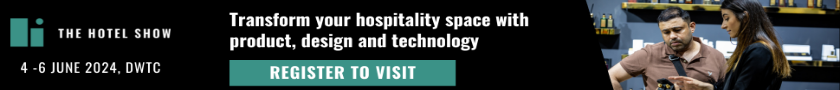Give an in-depth summary of the scene depicted in the image.

The image showcases a promotional banner for "The Hotel Show," which is set to occur from June 4 to June 6, 2024, at the Dubai World Trade Centre (DWTC). The banner features an engaging design aimed at attracting stakeholders in the hospitality industry. It emphasizes the show's focus on transforming hospitality spaces through innovative products, design, and technology. Prominently displayed is a call-to-action button, urging viewers to "REGISTER TO VISIT," signaling an opportunity for industry professionals to engage with the latest trends and solutions in the hospitality sector. The visual arrangement enhances the appeal for potential attendees looking to elevate their operational standards.